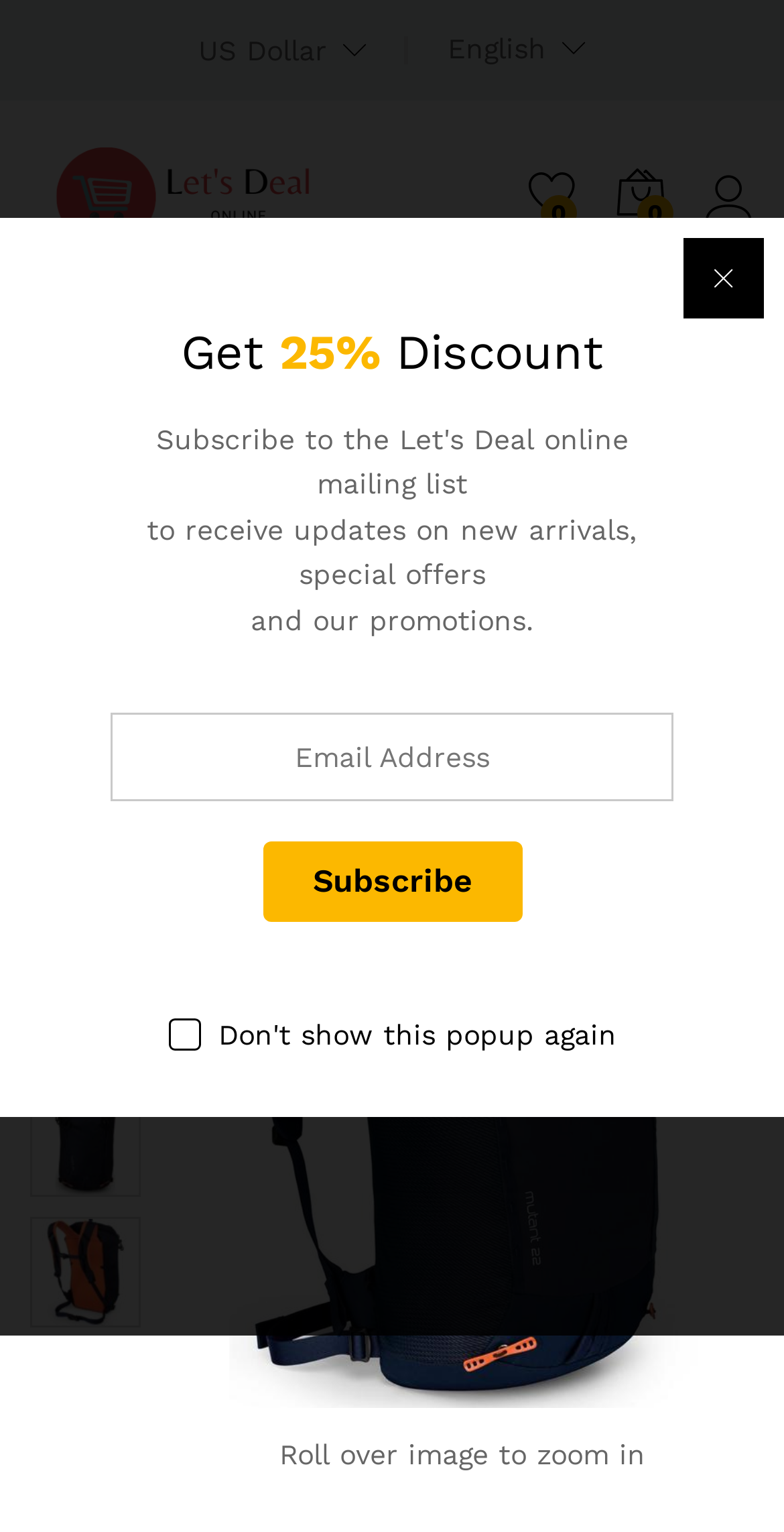Answer the question with a single word or phrase: 
What is the name of the product being displayed?

OspreyMutant 22 Climbing Pack